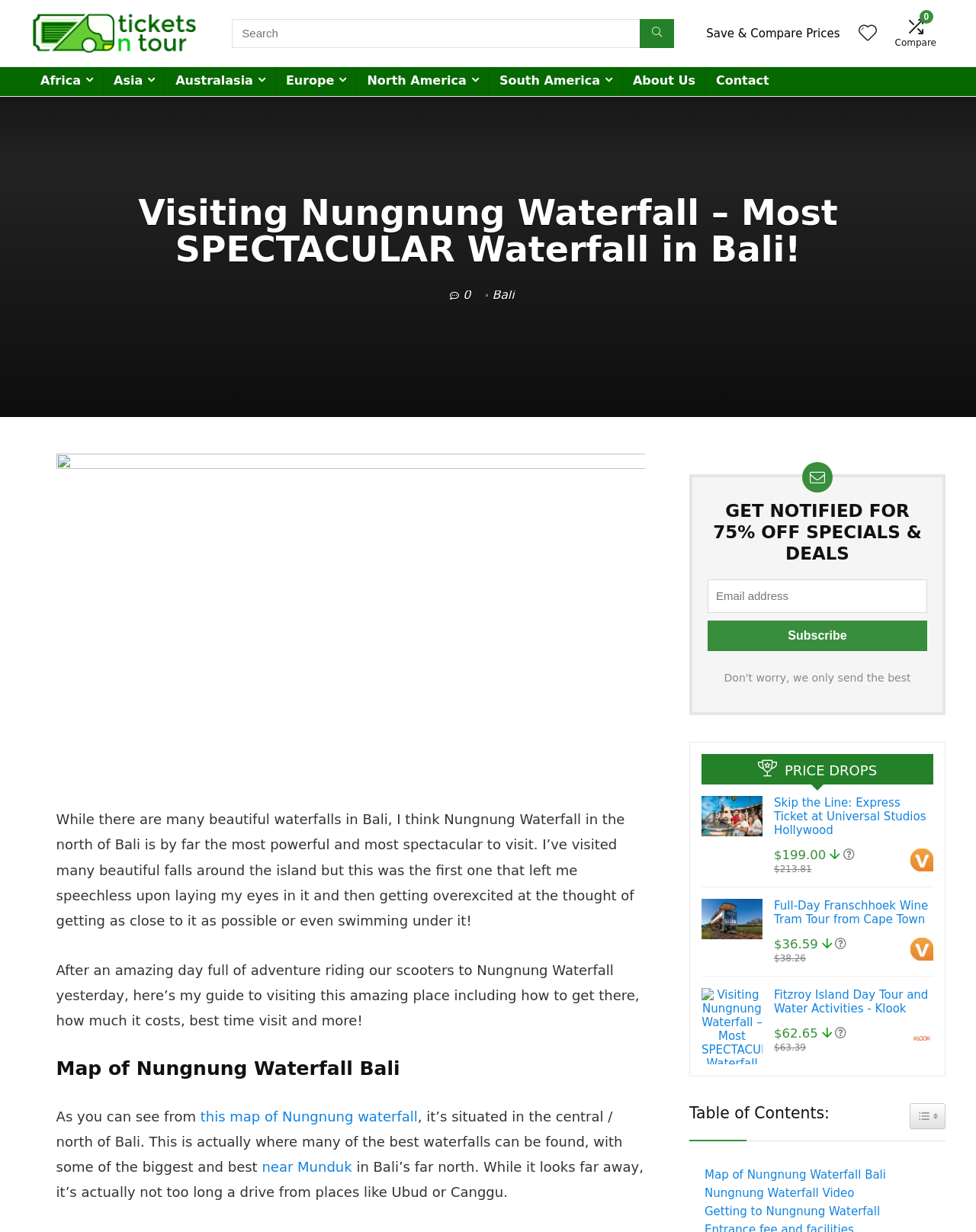Answer the question in one word or a short phrase:
What is the name of the waterfall described in the article?

Nungnung Waterfall